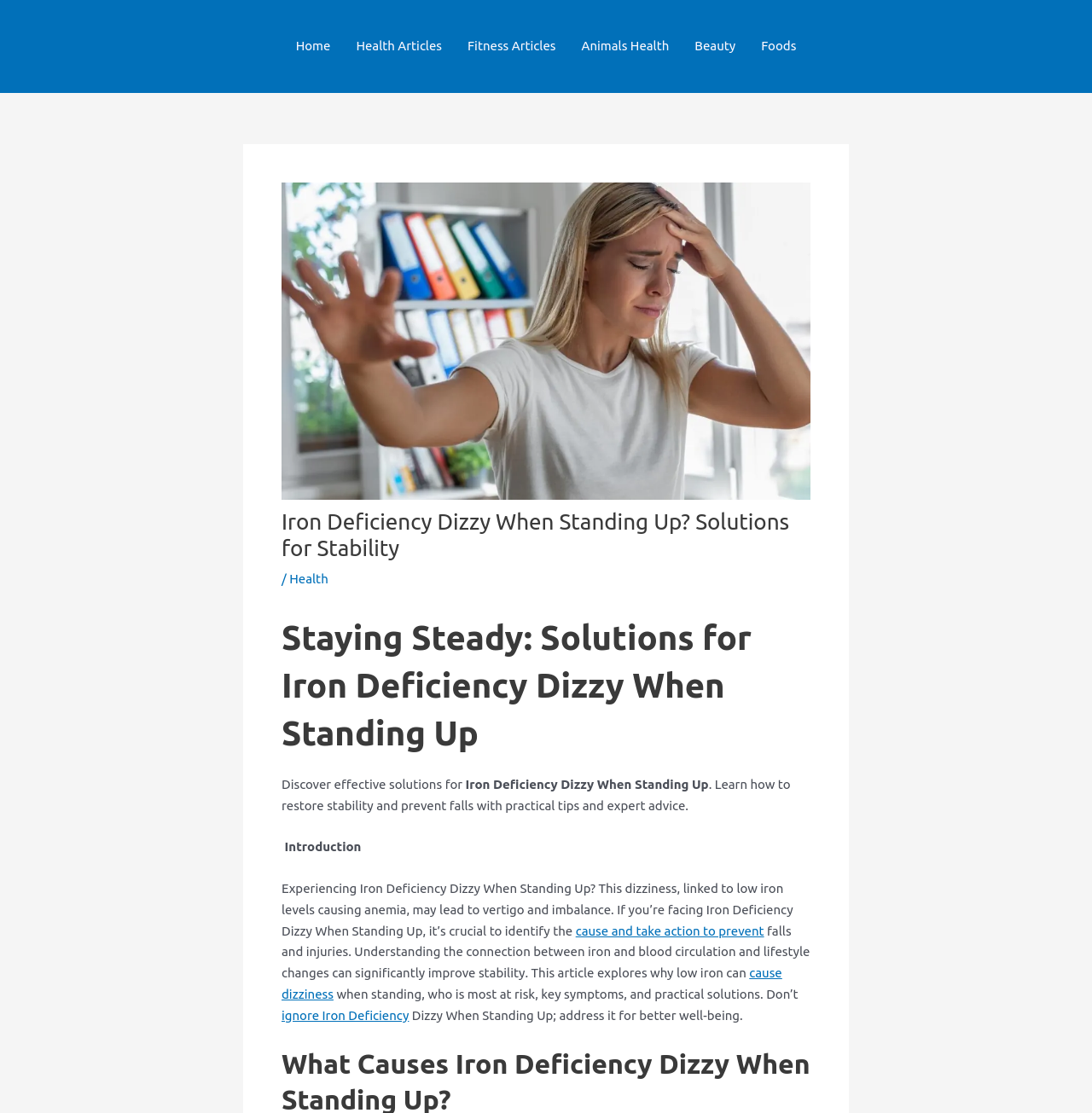Determine the bounding box coordinates (top-left x, top-left y, bottom-right x, bottom-right y) of the UI element described in the following text: Health Articles

[0.314, 0.032, 0.416, 0.051]